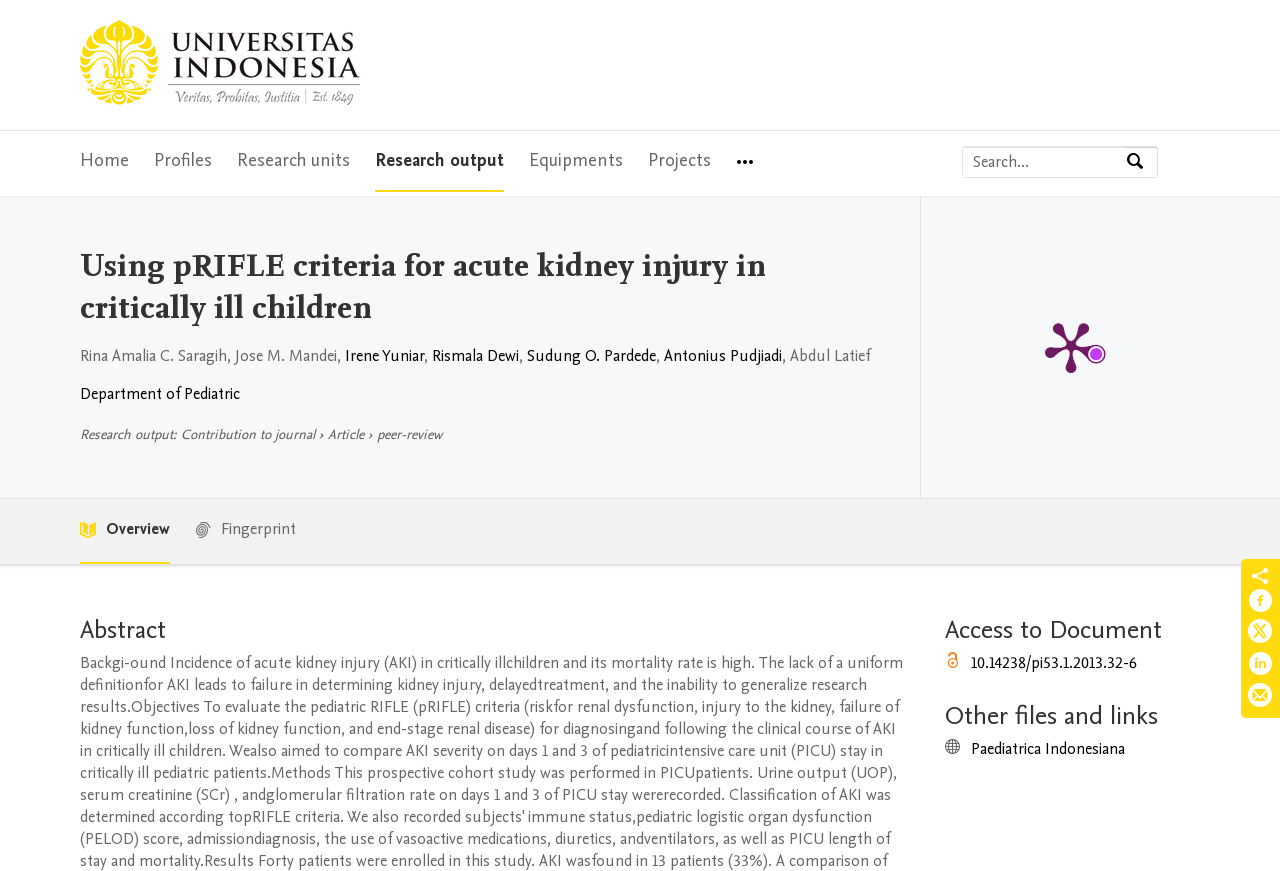Analyze and describe the webpage in a detailed narrative.

The webpage is about a research article titled "Using pRIFLE criteria for acute kidney injury in critically ill children" from Universitas Indonesia. At the top, there is a Universitas Indonesia logo and a navigation menu with seven items: Home, Profiles, Research units, Research output, Equipments, Projects, and More navigation options. 

Below the navigation menu, there is a search bar with a placeholder text "Search by expertise, name or affiliation" and a search button. 

The main content of the webpage is divided into several sections. The first section displays the title of the article, followed by the authors' names, which are clickable links. 

The next section shows the affiliation of the authors, which is the Department of Pediatric. Below that, there is a section titled "Research output" with a subtitle "Contribution to journal" and a description "Article, peer-review". 

On the right side of the page, there is a "Publication metrics section" with a link to "PlumX Metrics Detail Page" and an image. 

The webpage also has several headings, including "Abstract", "Access to Document", and "Other files and links". Under "Access to Document", there is a link to a document with a DOI number. Under "Other files and links", there is a link to "Paediatrica Indonesiana". 

At the bottom right corner of the page, there are social media sharing links to Facebook, Twitter, LinkedIn, and email.